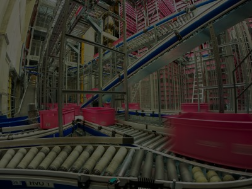What company is involved in advanced logistical processes?
Use the screenshot to answer the question with a single word or phrase.

Medi